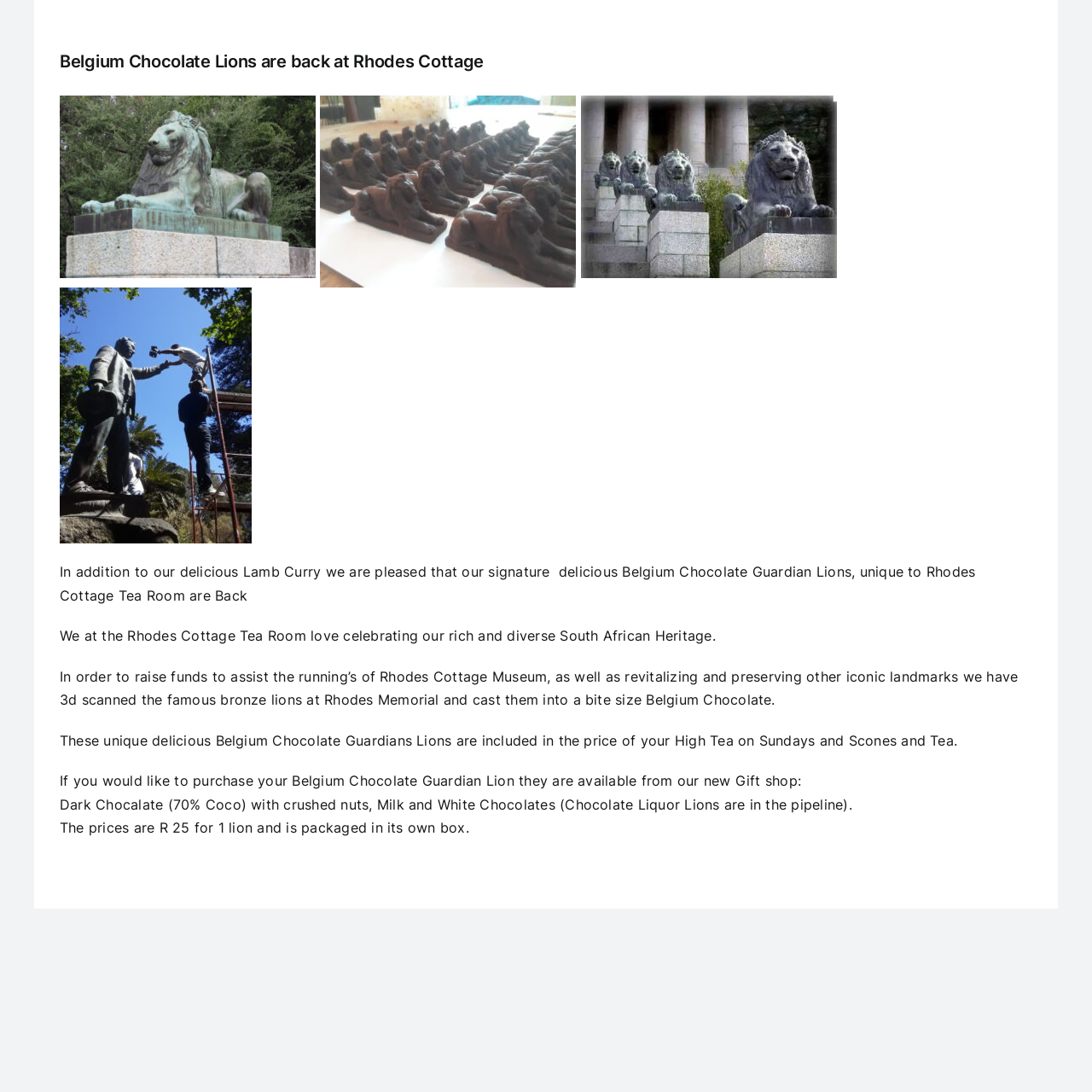Explain the webpage's design and content in an elaborate manner.

The webpage is about Rhodes Cottage Museum and its tea room, specifically promoting their Belgium Chocolate Guardian Lions. At the top, there is a heading that reads "Belgium Chocolate Lions are back at Rhodes Cottage". Below the heading, there is a paragraph of text that introduces the chocolate lions and their connection to the tea room. 

Further down, there are several paragraphs of text that provide more information about the chocolate lions, including their origin, how they were created, and how they can be purchased. The text also mentions that the lions are included in the price of High Tea on Sundays and Scones and Tea, and that they can be bought from the new Gift shop.

On the right side of the page, near the bottom, there is a link to "Go to Top". There are no images on the page. The overall content is focused on promoting the Belgium Chocolate Guardian Lions and their connection to Rhodes Cottage Museum and its tea room.